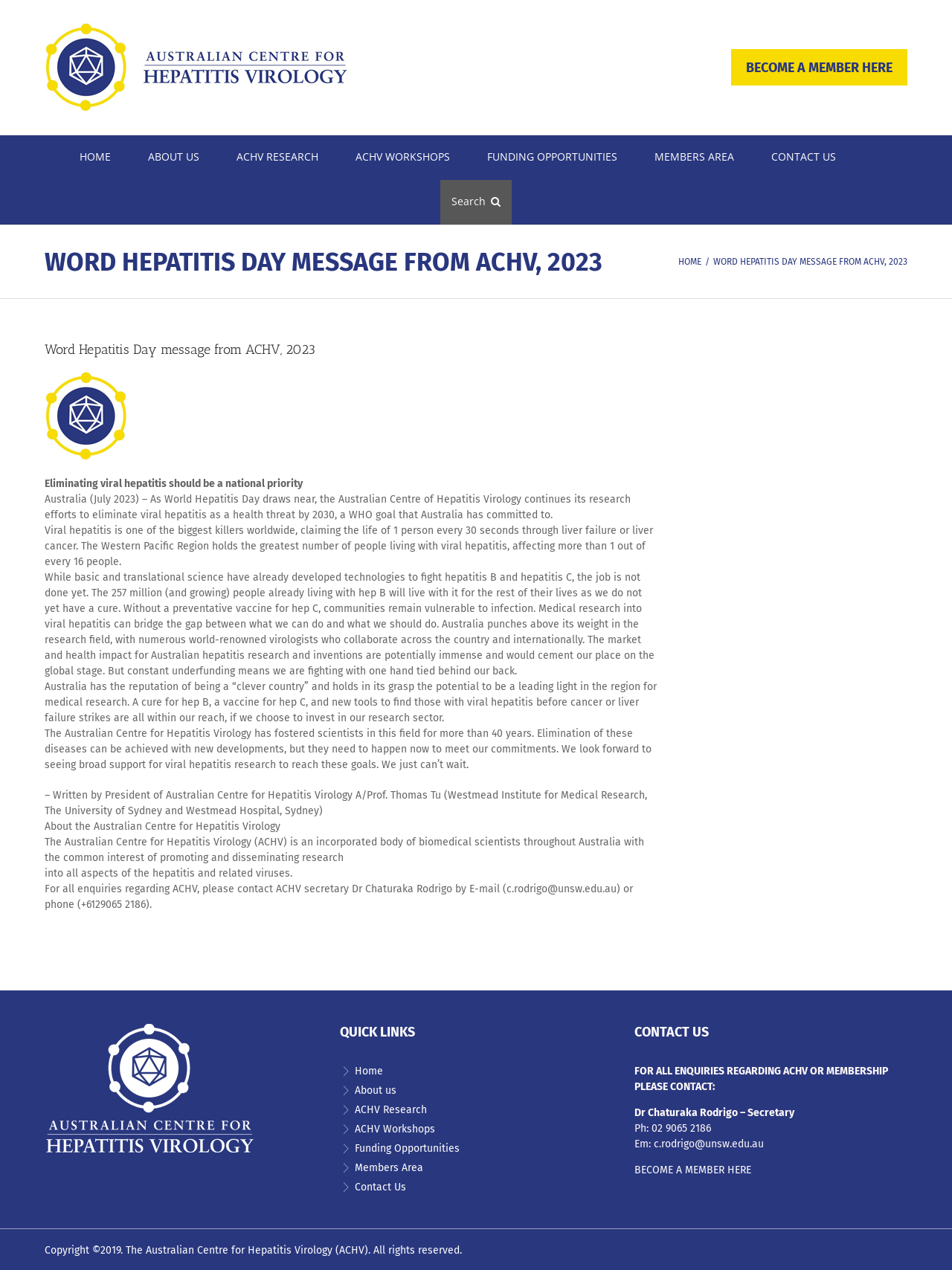Extract the primary header of the webpage and generate its text.

WORD HEPATITIS DAY MESSAGE FROM ACHV, 2023